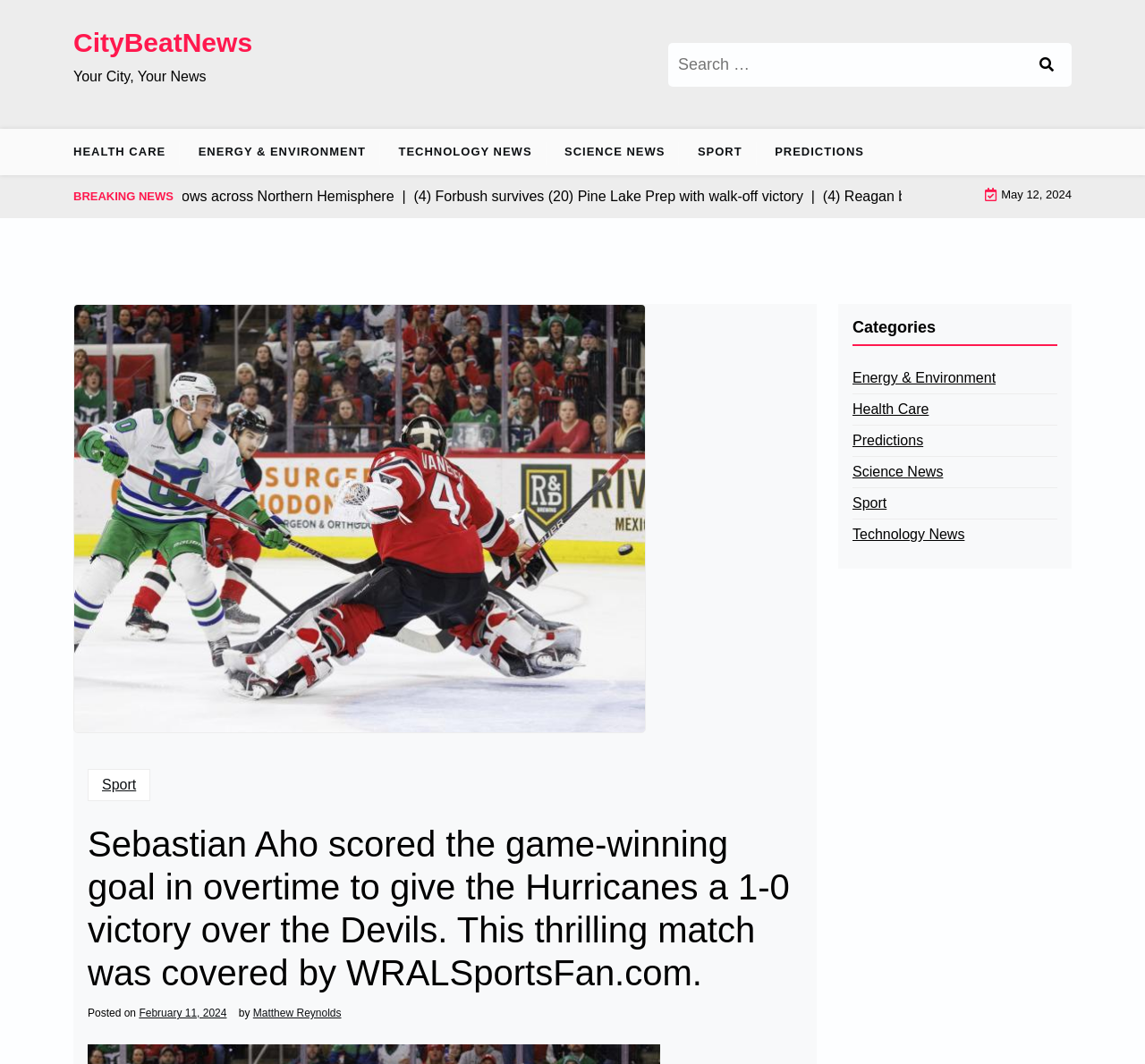Locate the bounding box coordinates of the element to click to perform the following action: 'View SPORT news'. The coordinates should be given as four float values between 0 and 1, in the form of [left, top, right, bottom].

[0.597, 0.121, 0.661, 0.164]